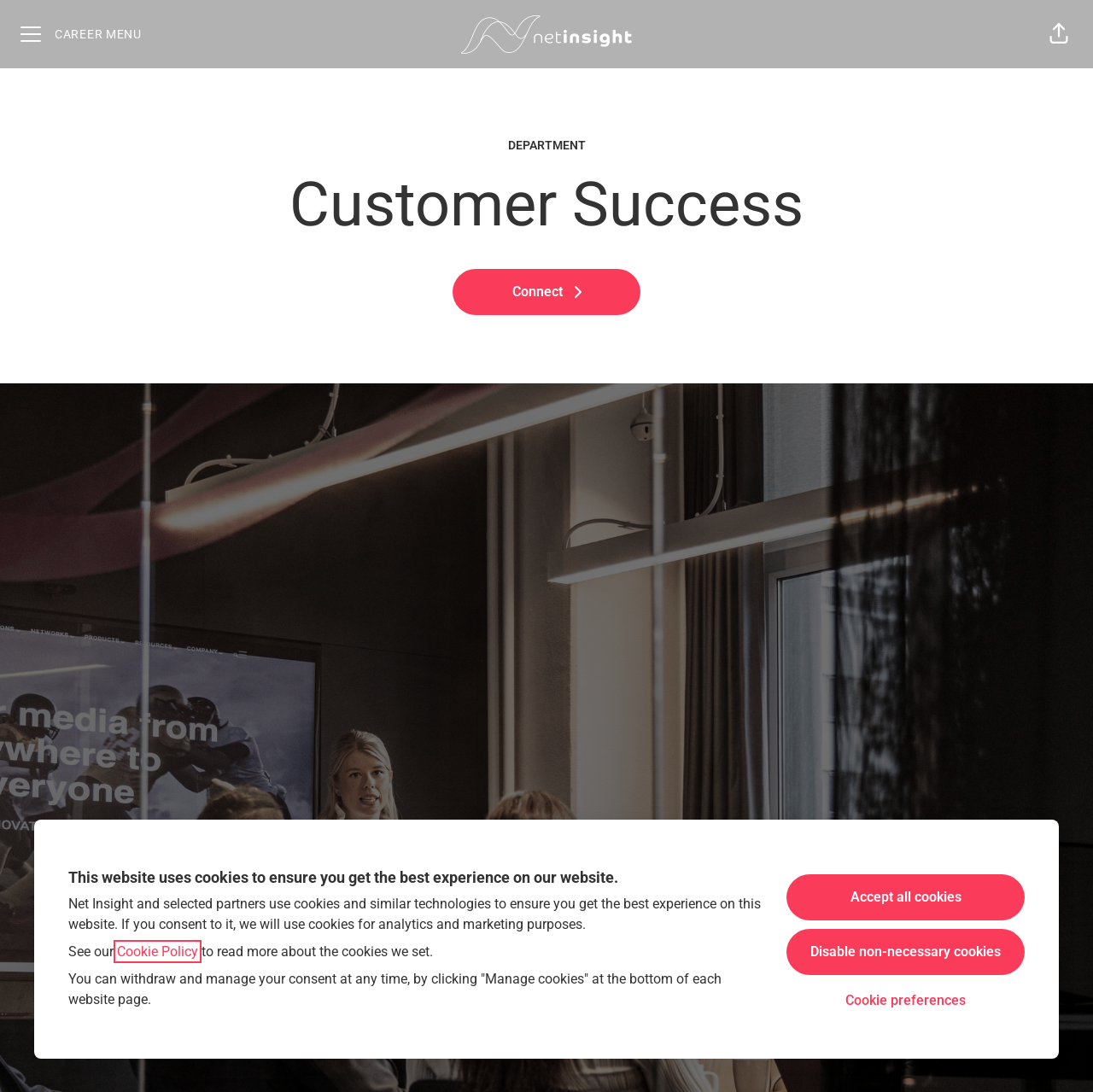Please identify the bounding box coordinates of the element's region that should be clicked to execute the following instruction: "Connect with us". The bounding box coordinates must be four float numbers between 0 and 1, i.e., [left, top, right, bottom].

[0.414, 0.247, 0.586, 0.289]